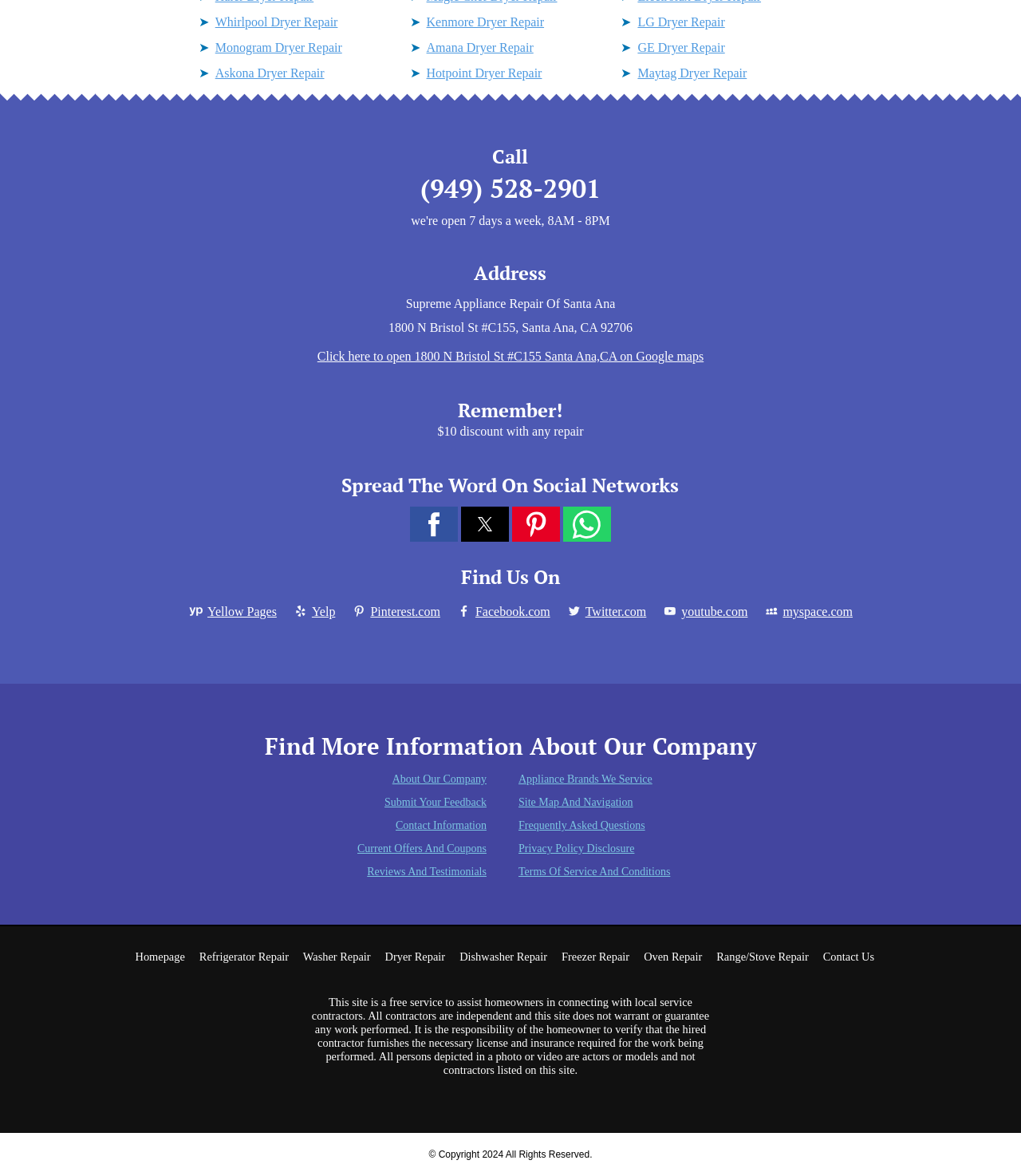Given the description myspace.com, predict the bounding box coordinates of the UI element. Ensure the coordinates are in the format (top-left x, top-left y, bottom-right x, bottom-right y) and all values are between 0 and 1.

[0.748, 0.514, 0.835, 0.526]